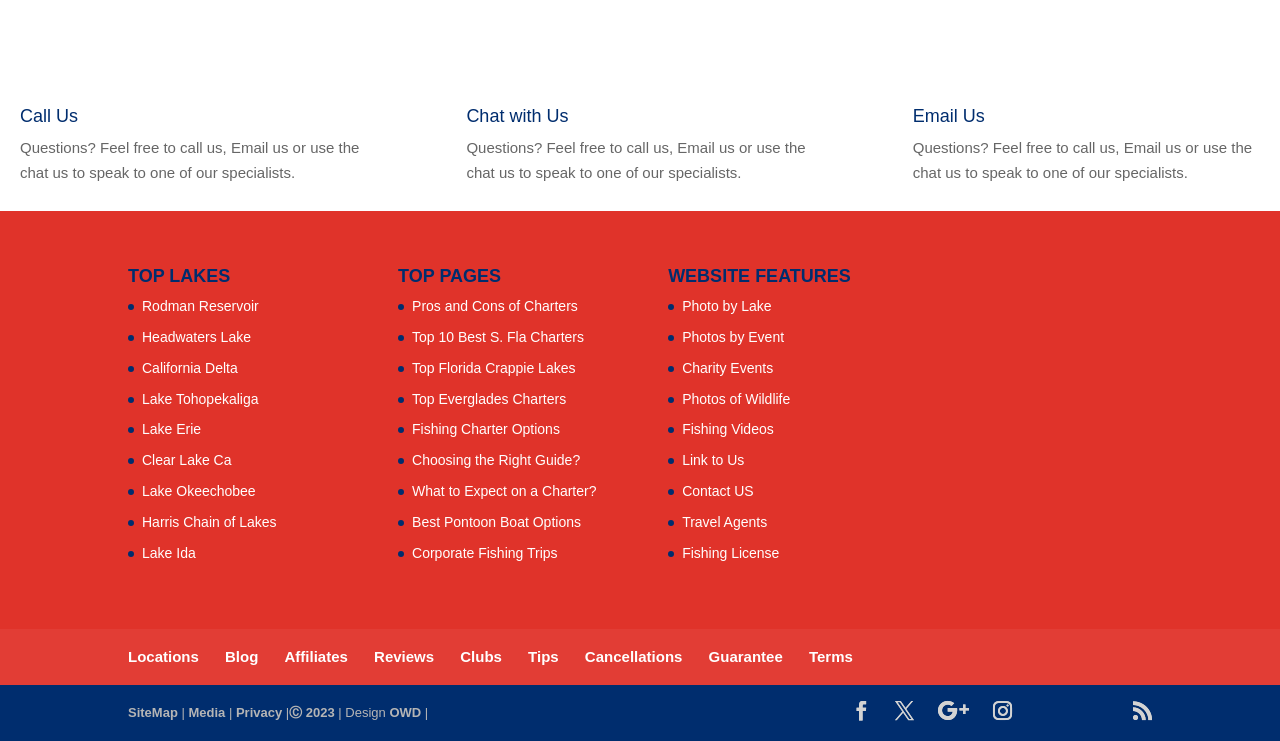Could you provide the bounding box coordinates for the portion of the screen to click to complete this instruction: "Check out TOP LAKES"?

[0.1, 0.36, 0.216, 0.398]